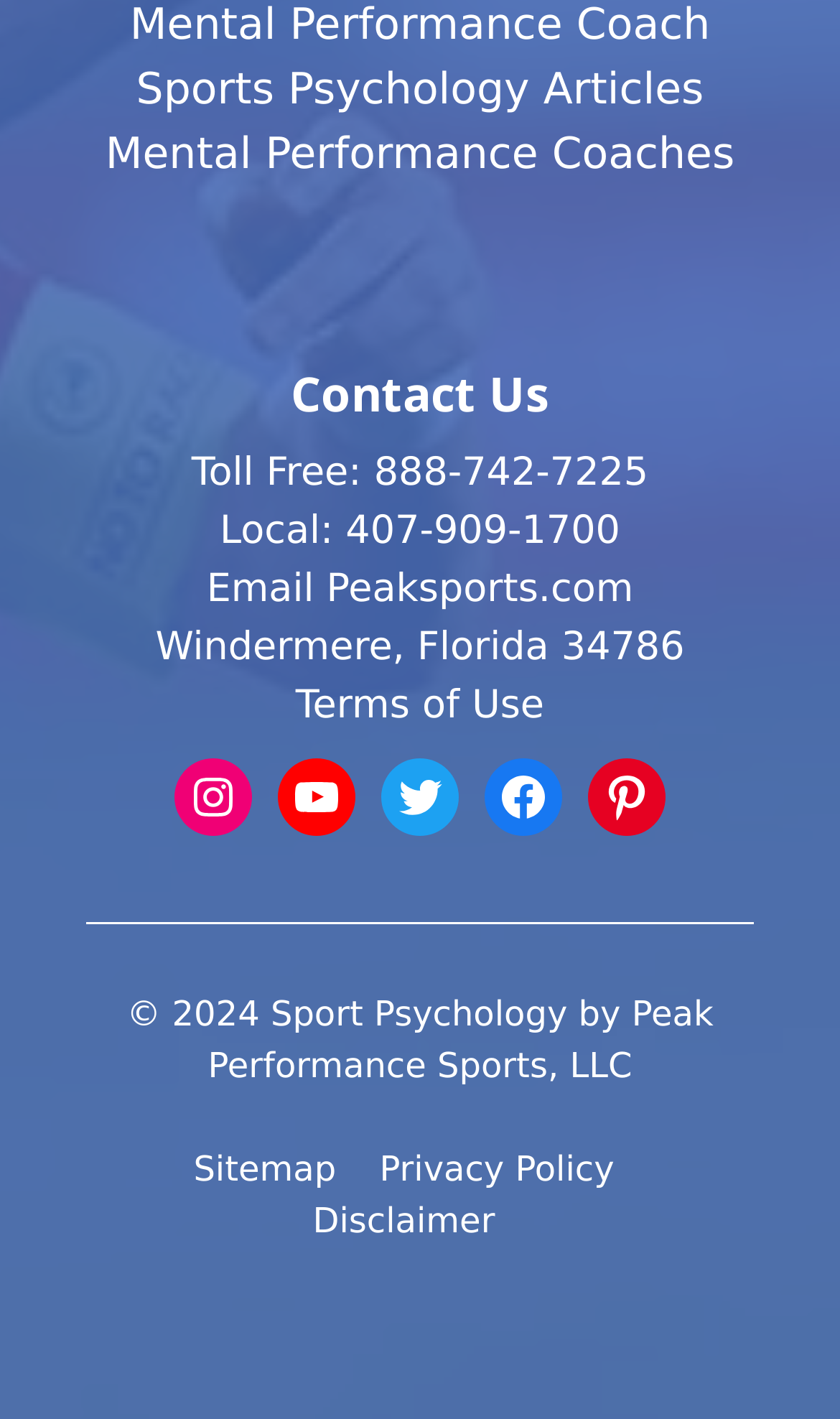Please identify the bounding box coordinates of the element that needs to be clicked to execute the following command: "visit Sports Psychology Articles". Provide the bounding box using four float numbers between 0 and 1, formatted as [left, top, right, bottom].

[0.162, 0.044, 0.838, 0.08]